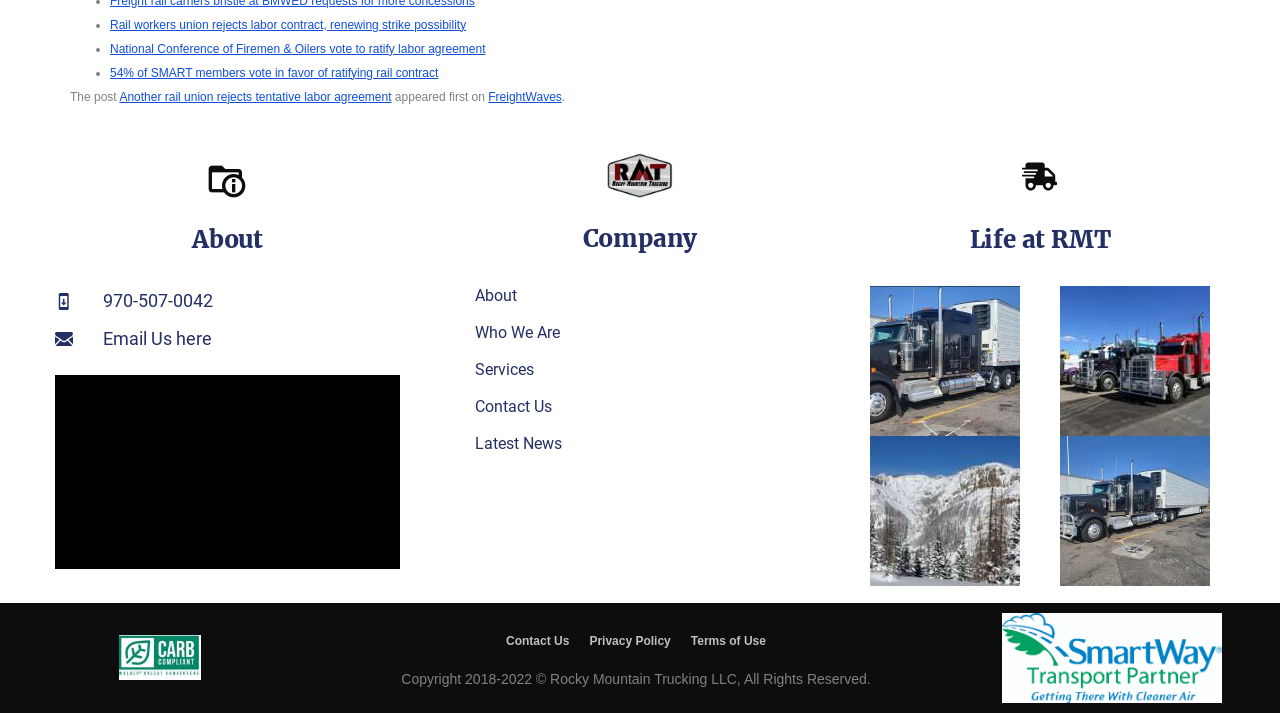Using the given description, provide the bounding box coordinates formatted as (top-left x, top-left y, bottom-right x, bottom-right y), with all values being floating point numbers between 0 and 1. Description: Uncategorized

None